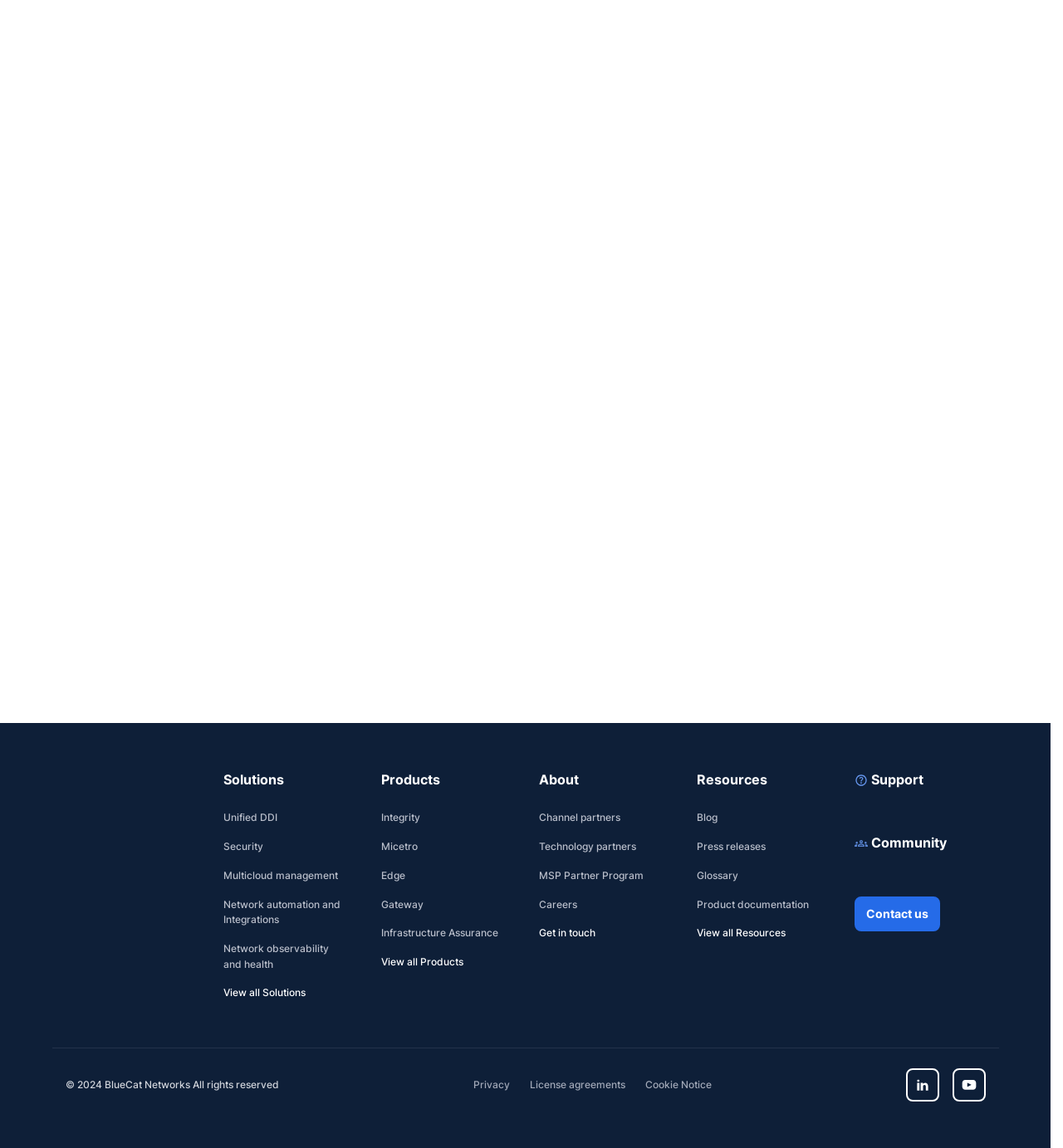Can you pinpoint the bounding box coordinates for the clickable element required for this instruction: "Get in touch with BlueCat"? The coordinates should be four float numbers between 0 and 1, i.e., [left, top, right, bottom].

[0.507, 0.808, 0.56, 0.818]